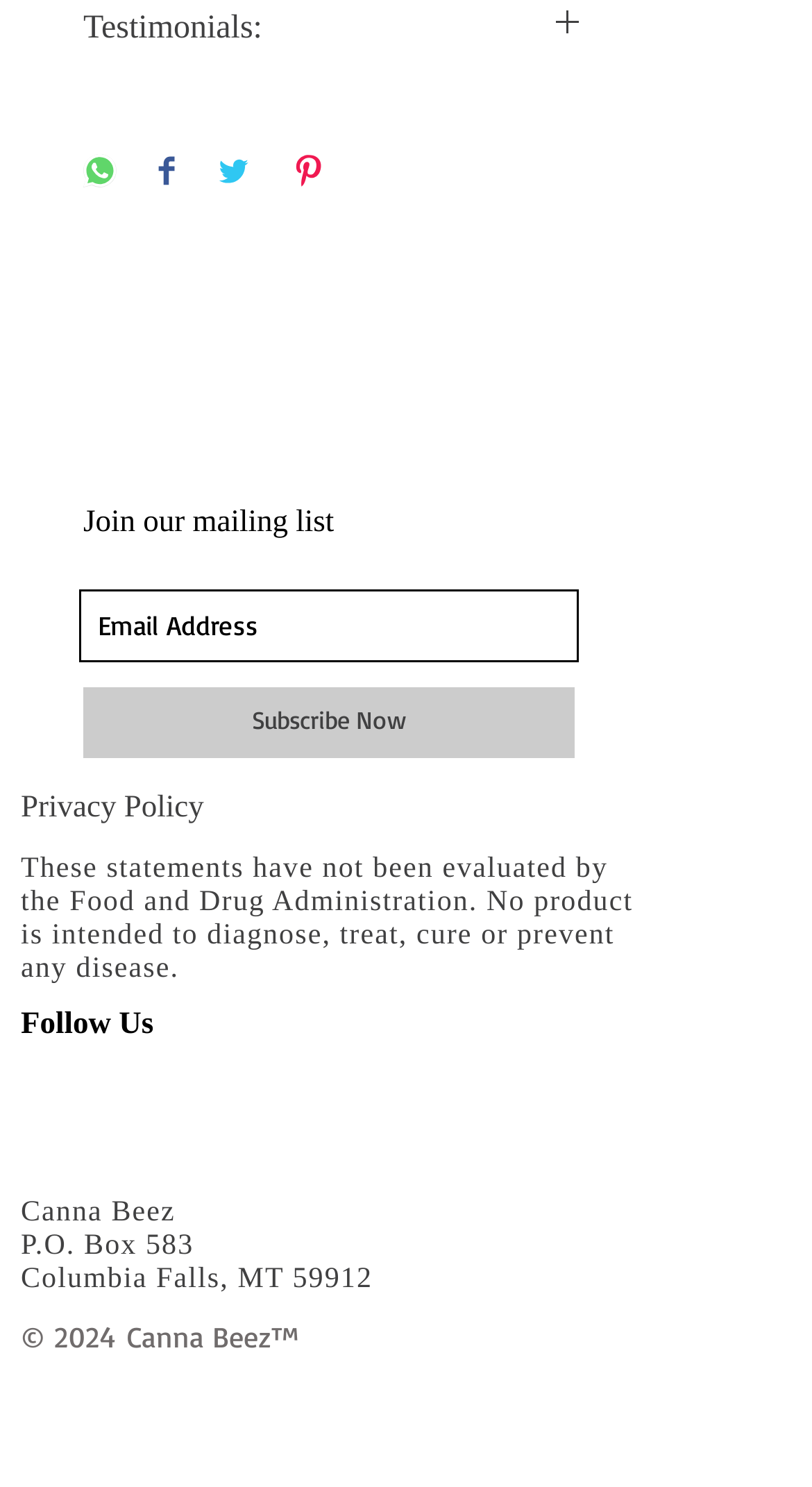Determine the bounding box coordinates of the clickable region to follow the instruction: "Click the 'Subscribe Now' button".

[0.097, 0.459, 0.713, 0.512]